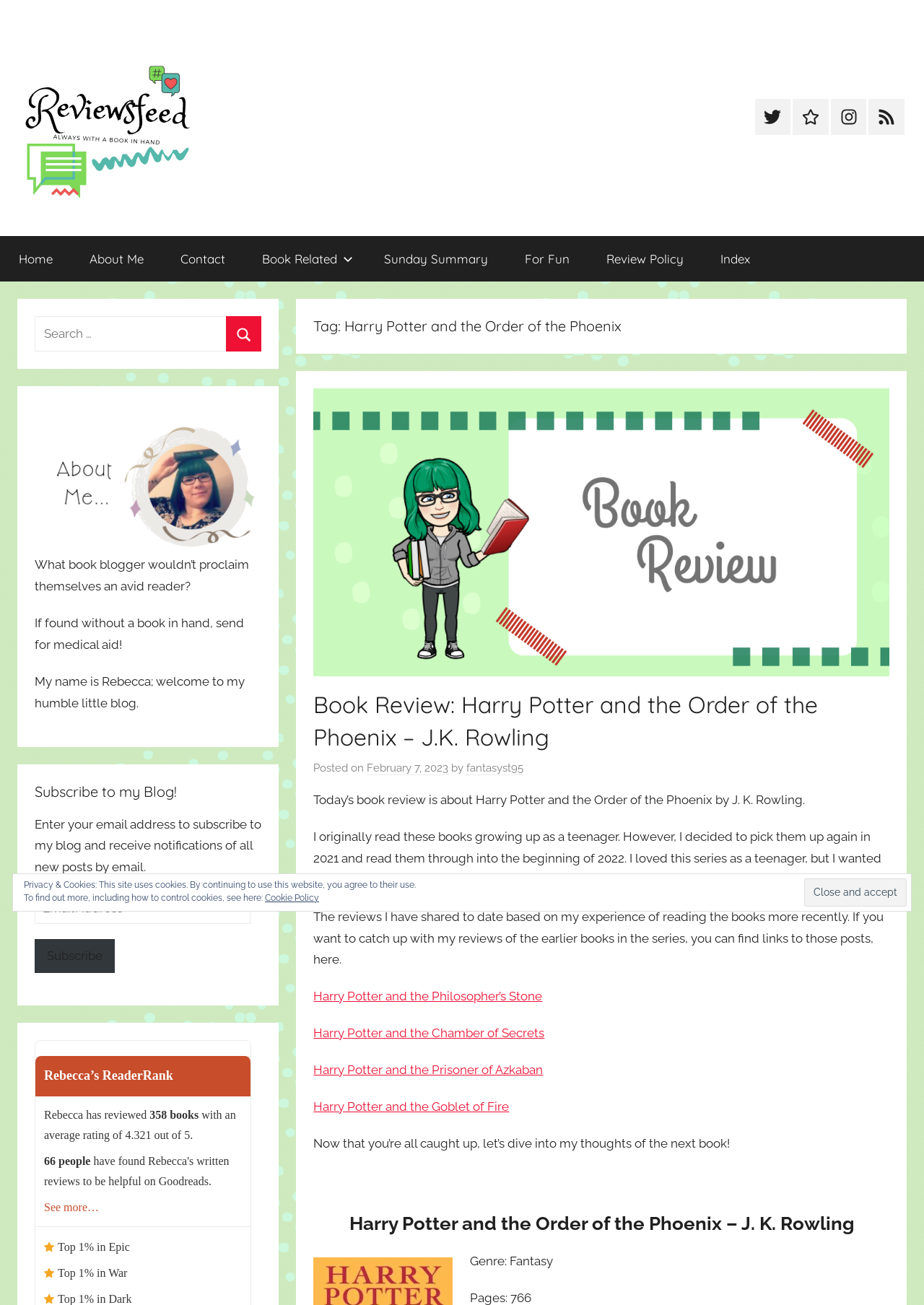Locate the bounding box coordinates of the area where you should click to accomplish the instruction: "Read the 'Urban Legends Investigated: The Noise Coming From Inside Children' article".

None